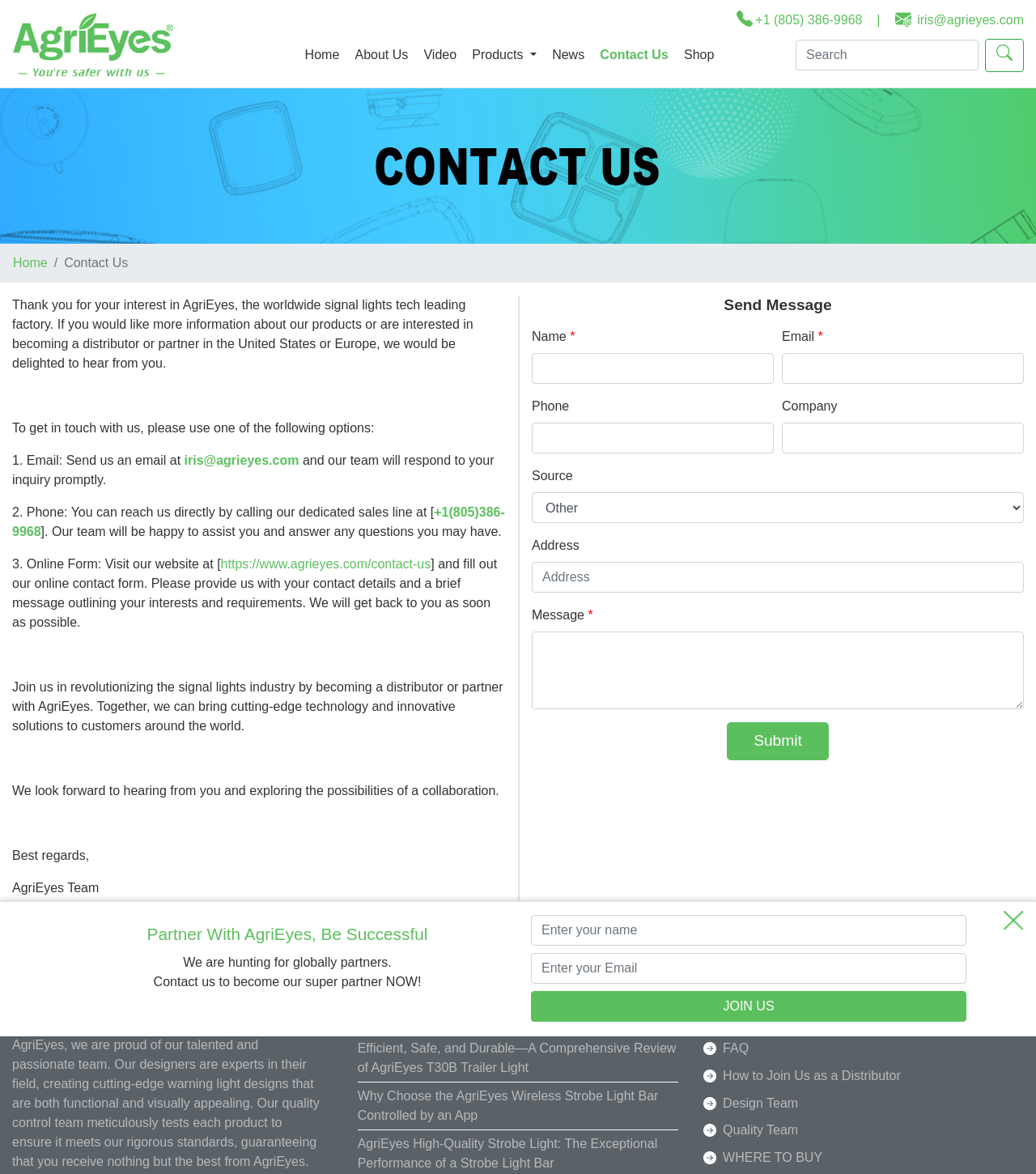Find the bounding box coordinates for the area you need to click to carry out the instruction: "Click the 'Home' link". The coordinates should be four float numbers between 0 and 1, indicated as [left, top, right, bottom].

[0.287, 0.033, 0.335, 0.061]